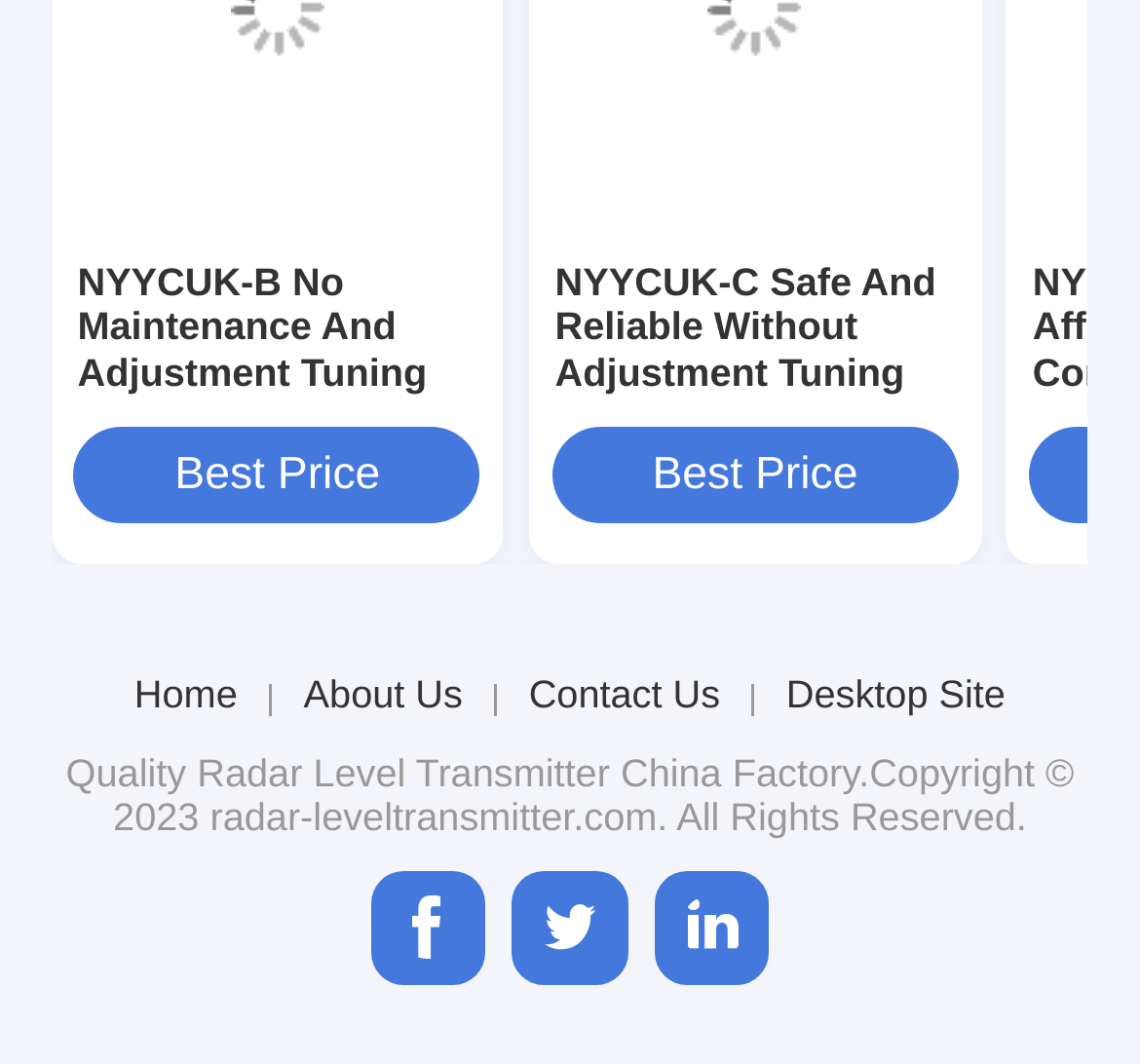Can you find the bounding box coordinates for the element that needs to be clicked to execute this instruction: "Learn about Radar Level Transmitter"? The coordinates should be given as four float numbers between 0 and 1, i.e., [left, top, right, bottom].

[0.173, 0.705, 0.535, 0.746]